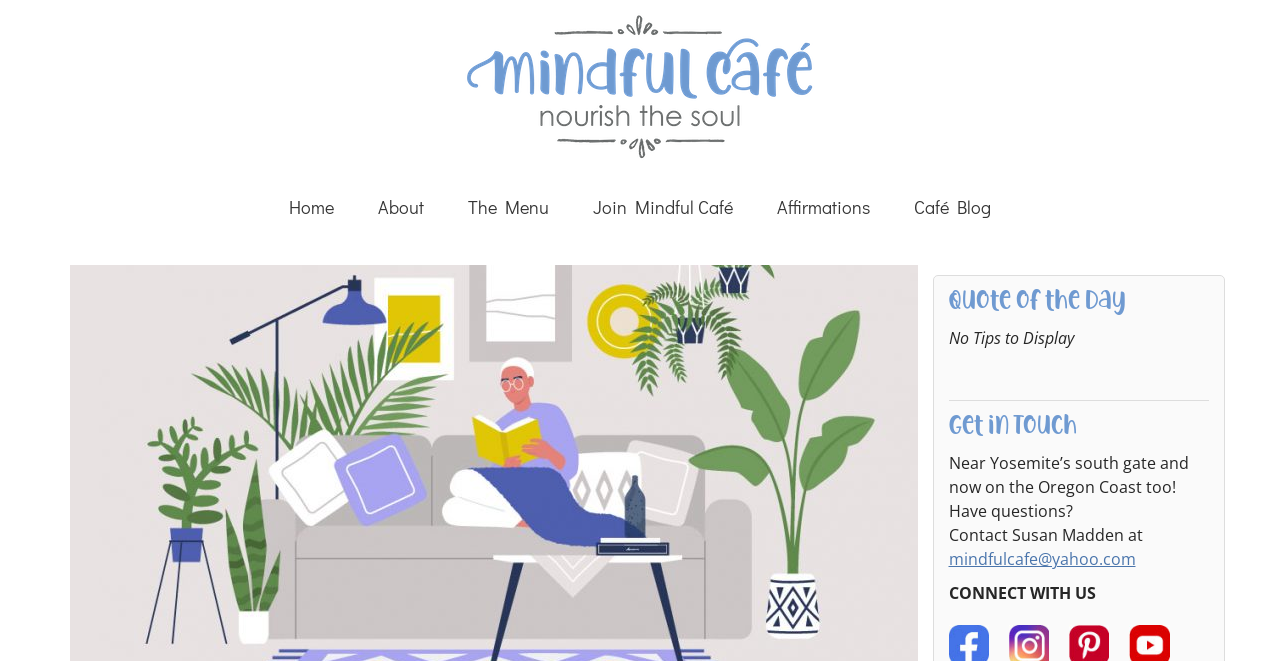Find the bounding box coordinates of the clickable area that will achieve the following instruction: "Go to the Home page".

[0.21, 0.281, 0.277, 0.346]